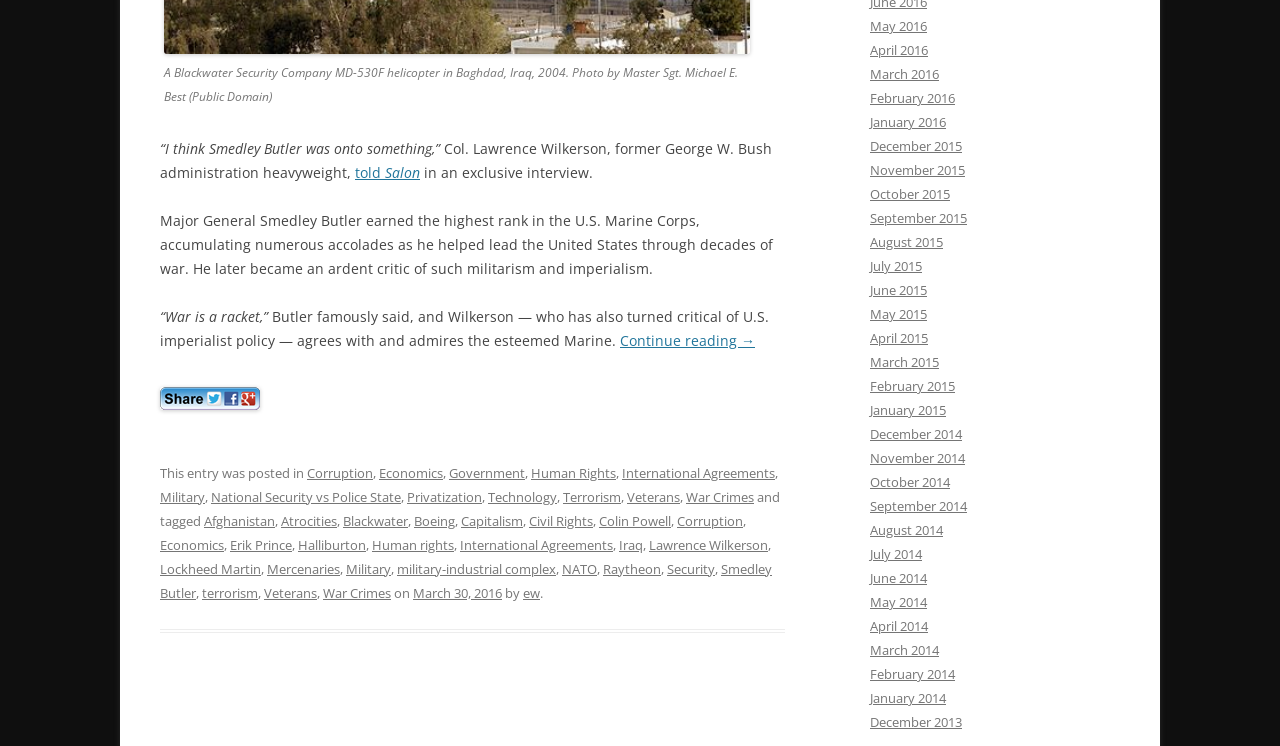Determine the bounding box coordinates for the clickable element to execute this instruction: "View posts tagged with 'Afghanistan'". Provide the coordinates as four float numbers between 0 and 1, i.e., [left, top, right, bottom].

[0.159, 0.686, 0.215, 0.71]